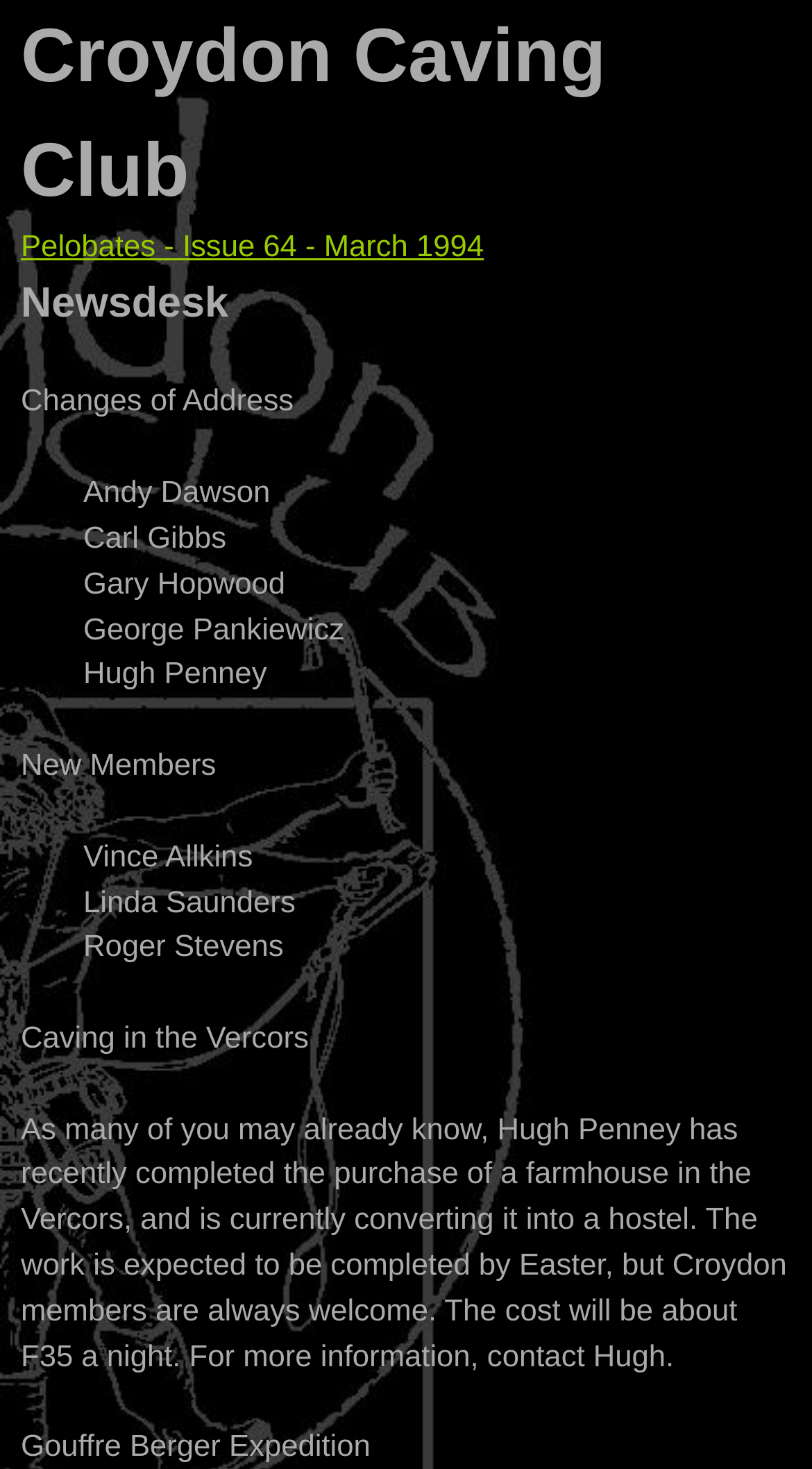What is the name of the expedition mentioned?
Ensure your answer is thorough and detailed.

I found the name of the expedition mentioned at the bottom of the webpage, which is the Gouffre Berger Expedition.